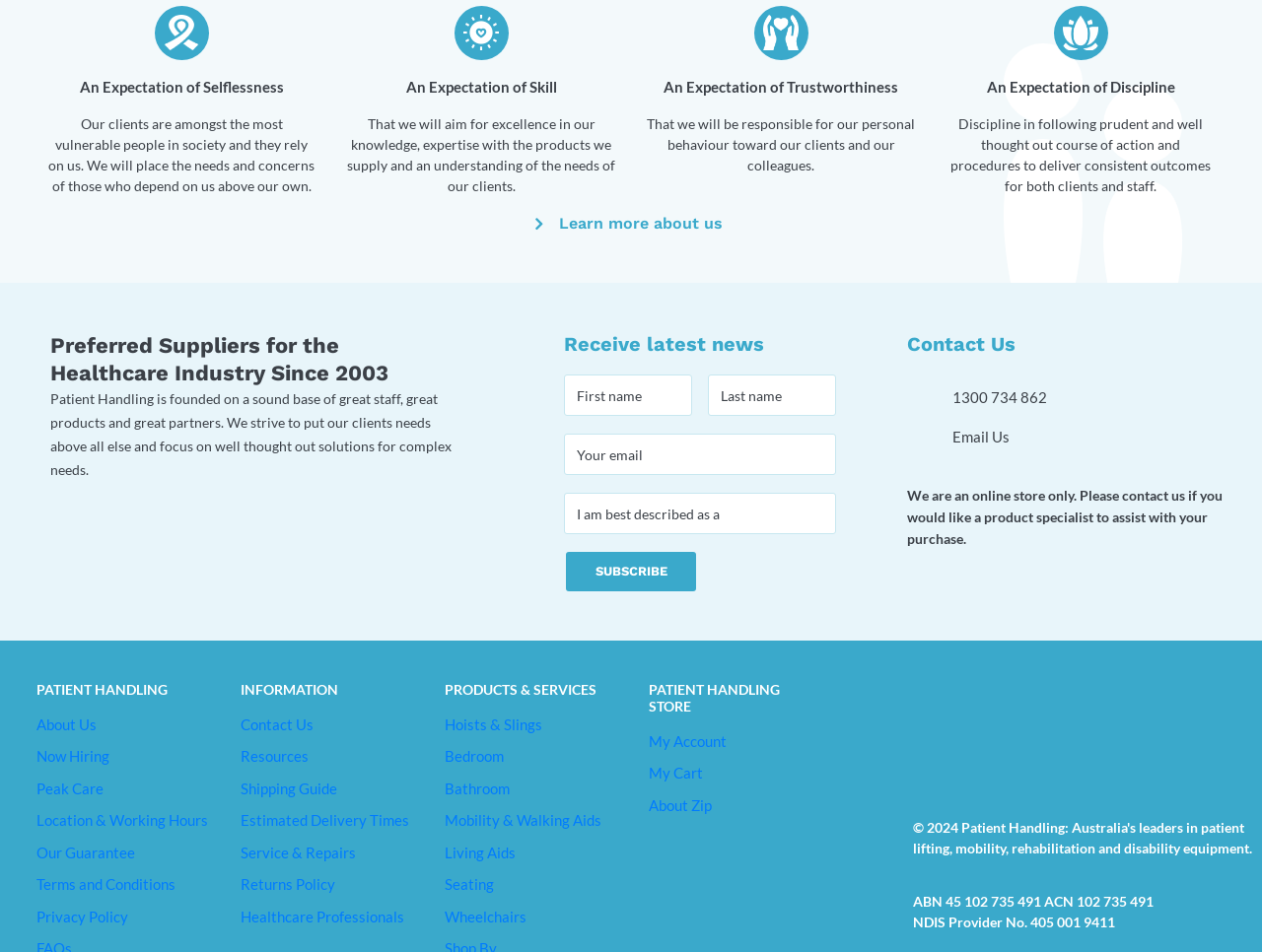Please identify the bounding box coordinates of where to click in order to follow the instruction: "Learn more about us".

[0.443, 0.225, 0.573, 0.245]